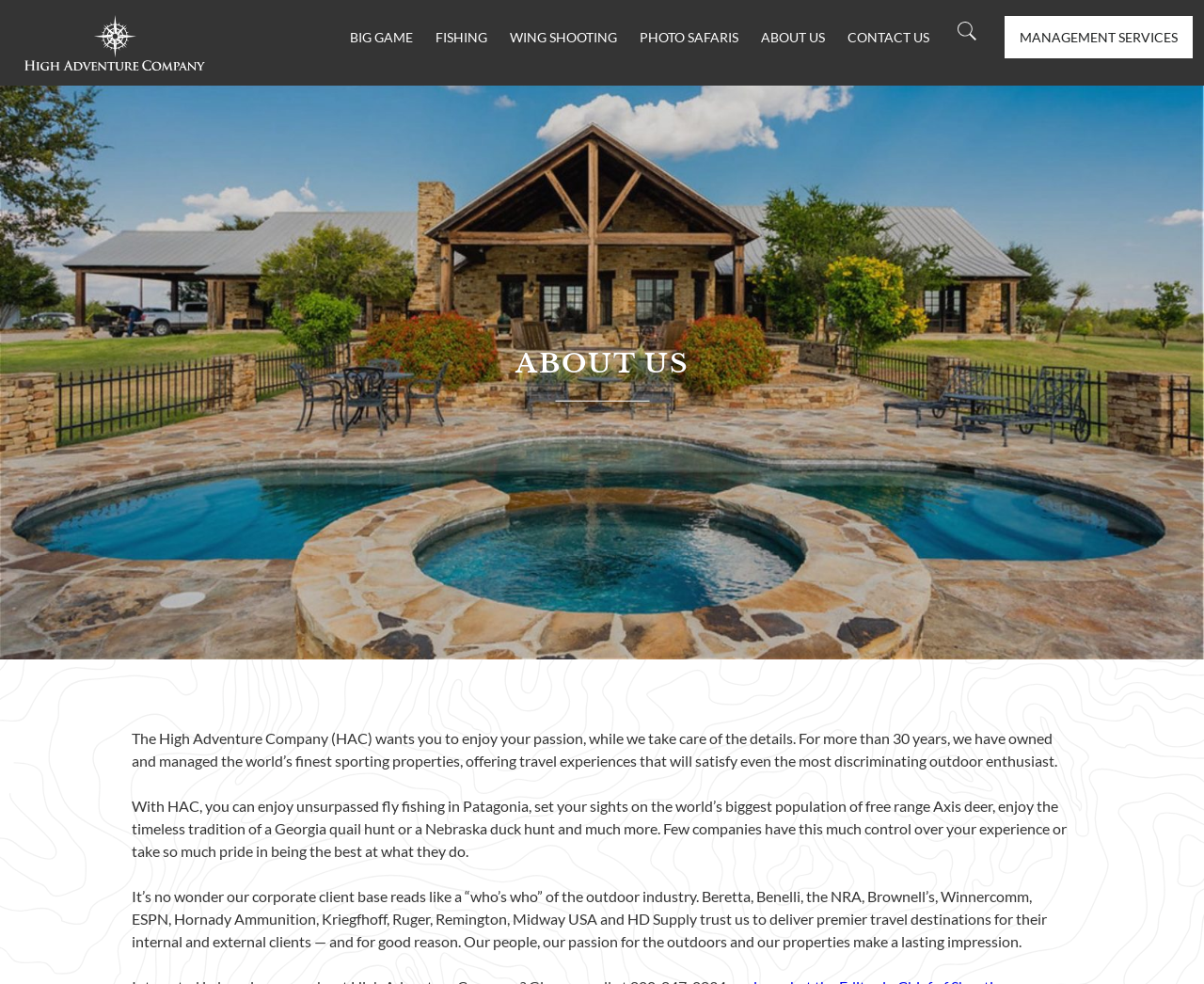What is the purpose of the High Adventure Company?
Based on the visual information, provide a detailed and comprehensive answer.

According to the StaticText element, 'The High Adventure Company (HAC) wants you to enjoy your passion, while we take care of the details.' This suggests that the purpose of the company is to handle the logistics and details of outdoor adventures, allowing clients to focus on enjoying their passion.